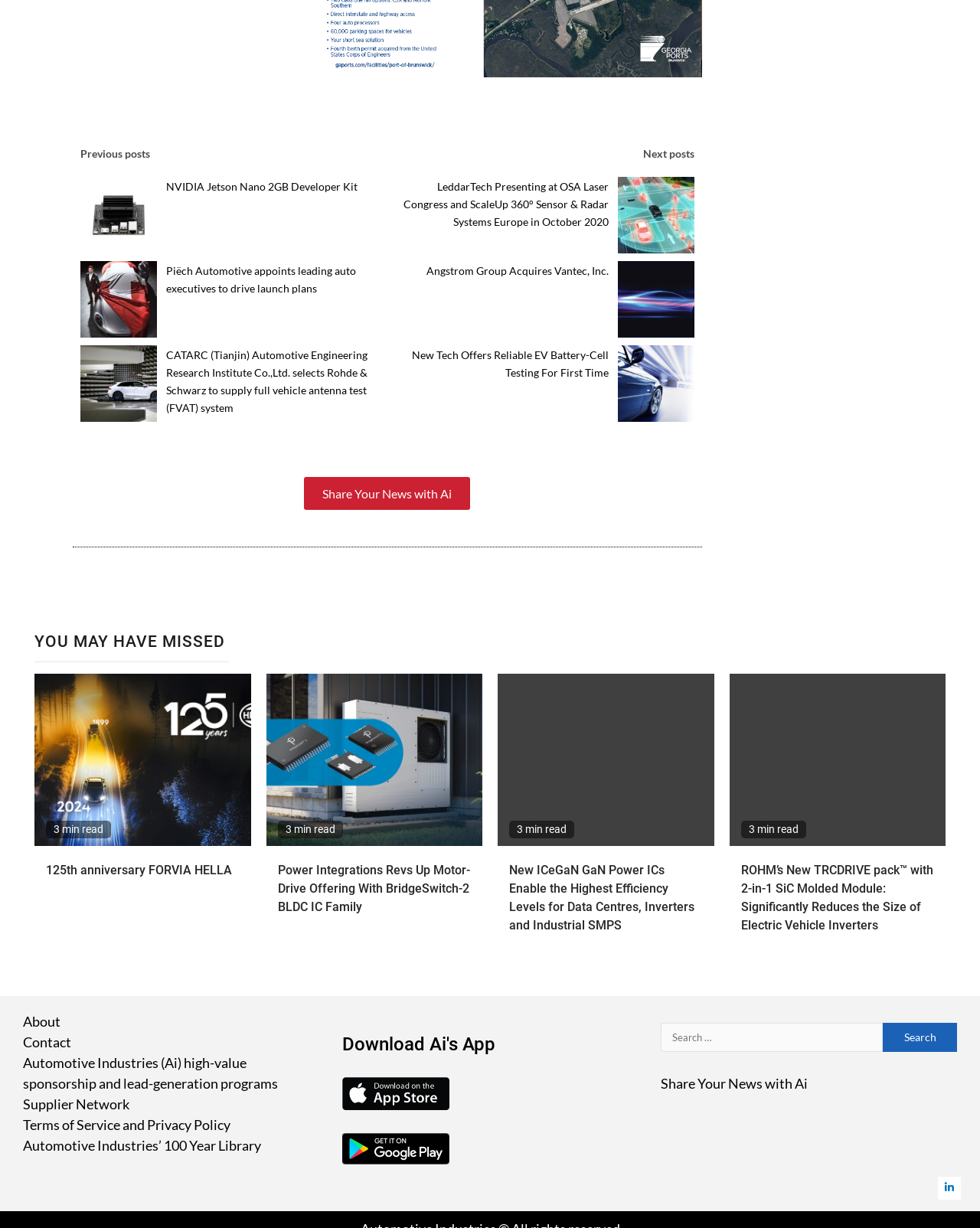What is the purpose of the 'Share Your News with Ai' link?
Offer a detailed and full explanation in response to the question.

The 'Share Your News with Ai' link is likely a call-to-action for users to submit their news or press releases to Automotive Industries (Ai) for publication or consideration. This link is prominently displayed on the webpage, suggesting that it is an important feature of the website.